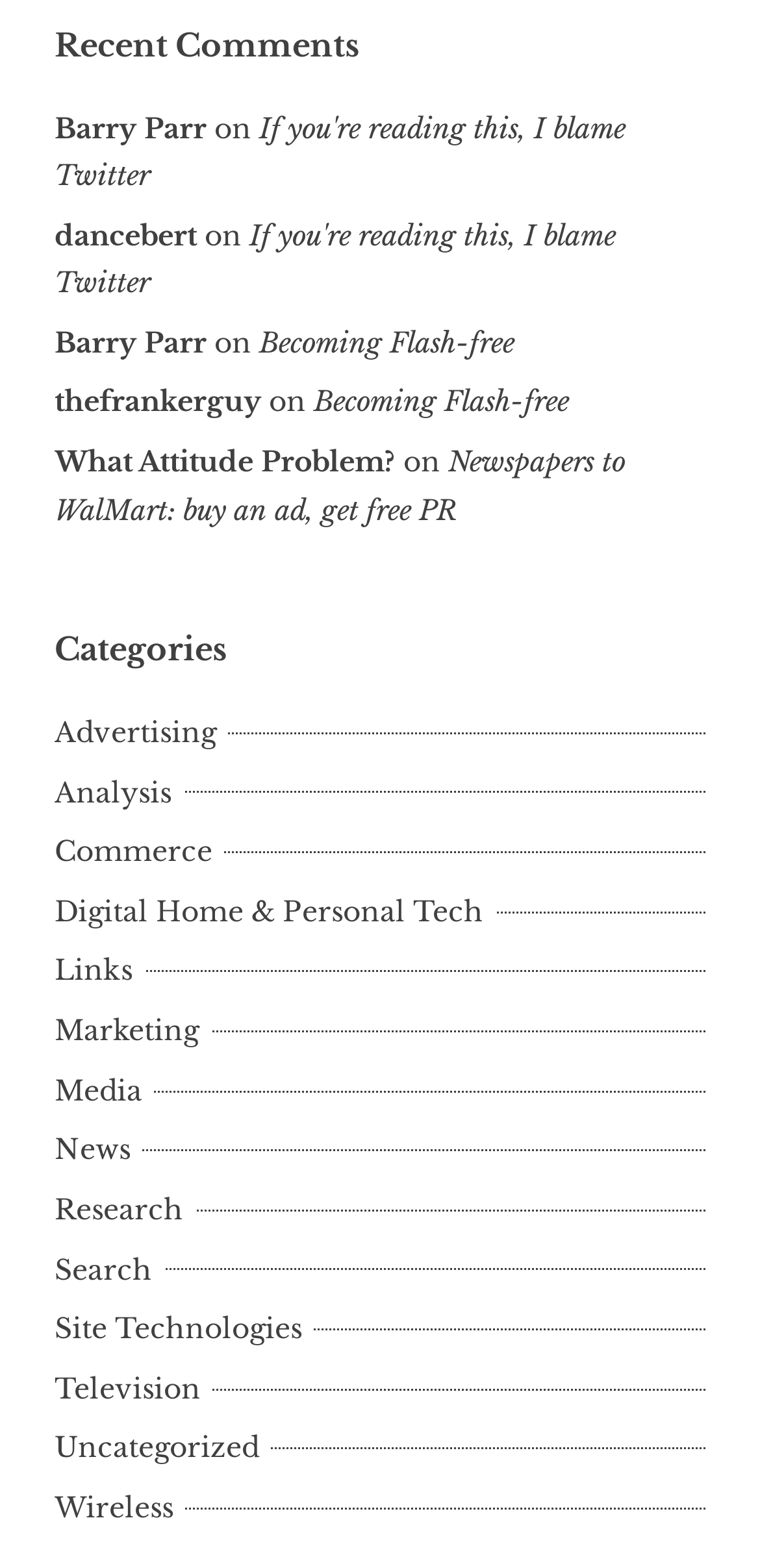Please locate the bounding box coordinates of the element's region that needs to be clicked to follow the instruction: "read Barry Parr's comment". The bounding box coordinates should be provided as four float numbers between 0 and 1, i.e., [left, top, right, bottom].

[0.072, 0.07, 0.823, 0.123]